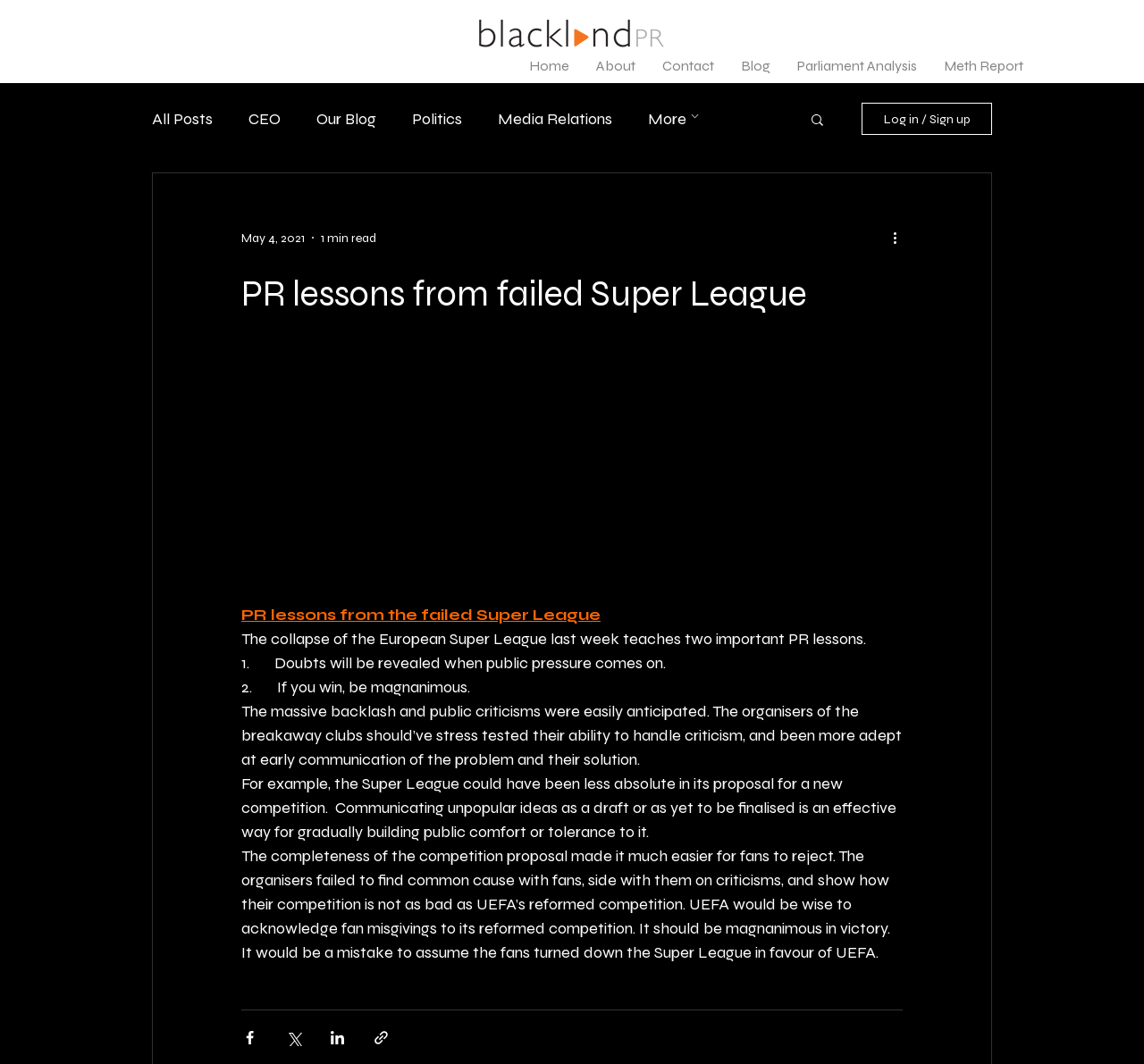Identify the coordinates of the bounding box for the element that must be clicked to accomplish the instruction: "Click on the 'Home' link".

[0.451, 0.045, 0.509, 0.078]